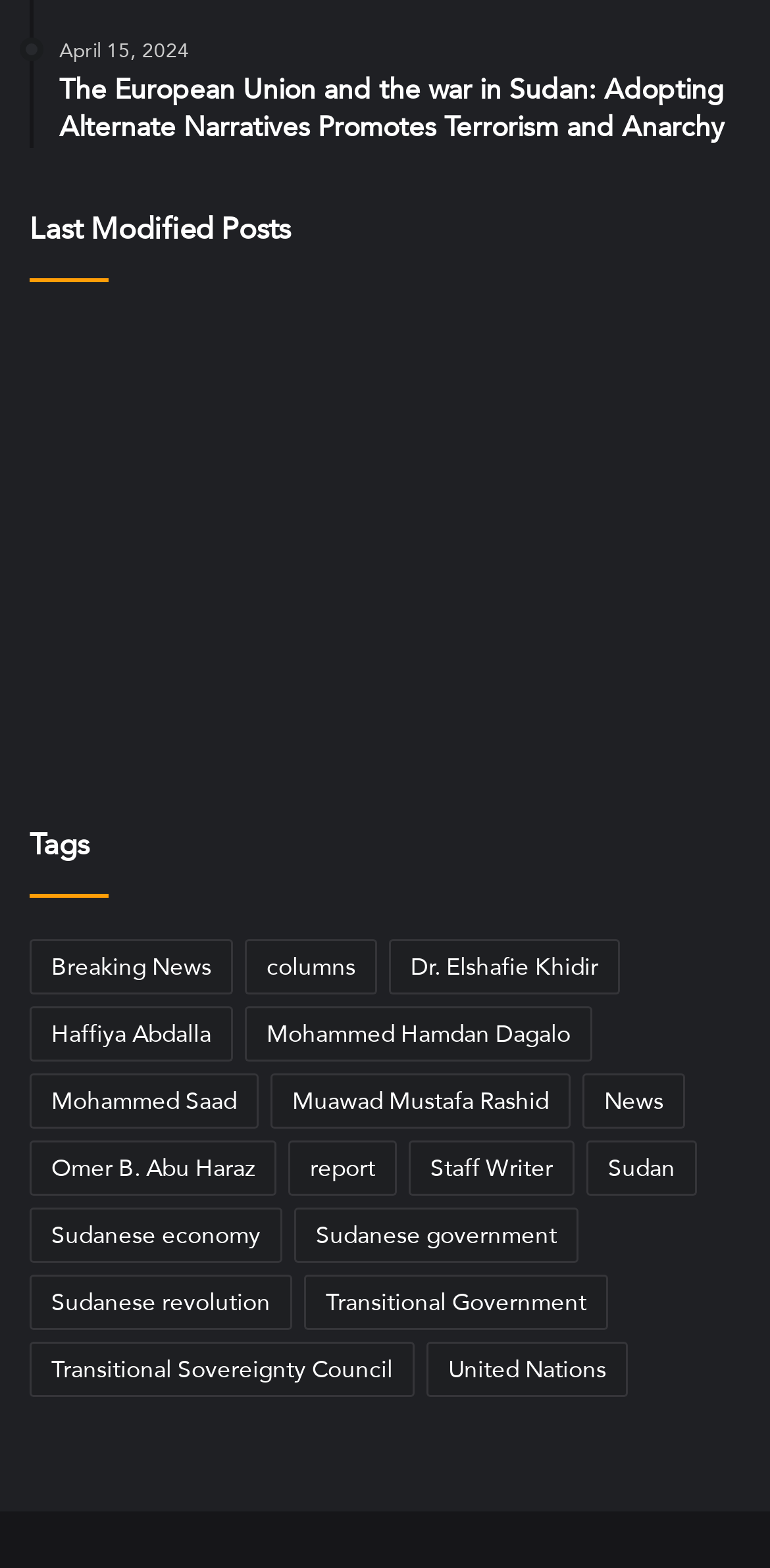Please find the bounding box coordinates of the element that must be clicked to perform the given instruction: "Check the statement on the Wad al-Noora massacre". The coordinates should be four float numbers from 0 to 1, i.e., [left, top, right, bottom].

[0.038, 0.385, 0.332, 0.477]